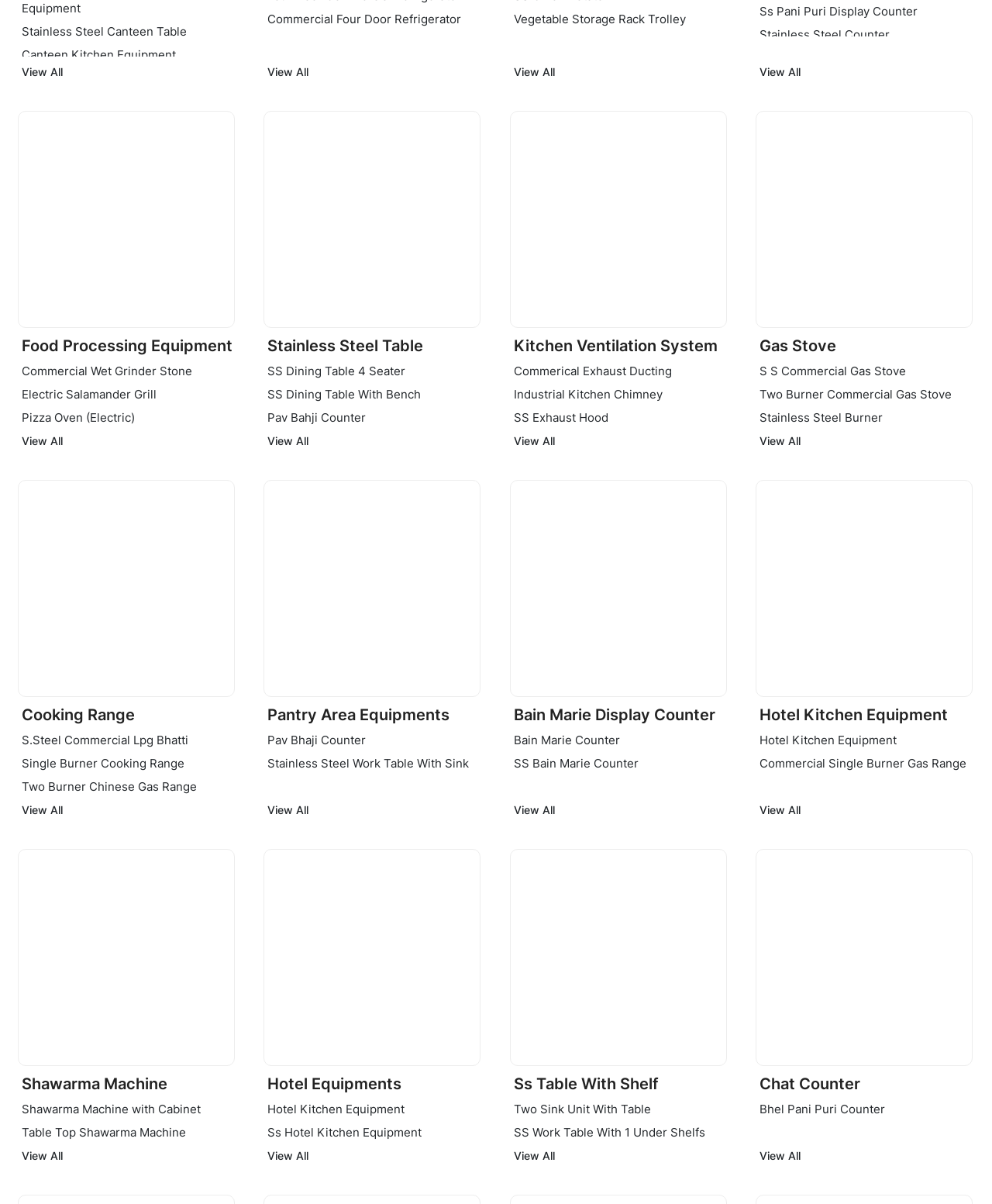Identify the bounding box for the UI element described as: "alt="Bhel Pani Puri Counter"". The coordinates should be four float numbers between 0 and 1, i.e., [left, top, right, bottom].

[0.762, 0.706, 0.981, 0.886]